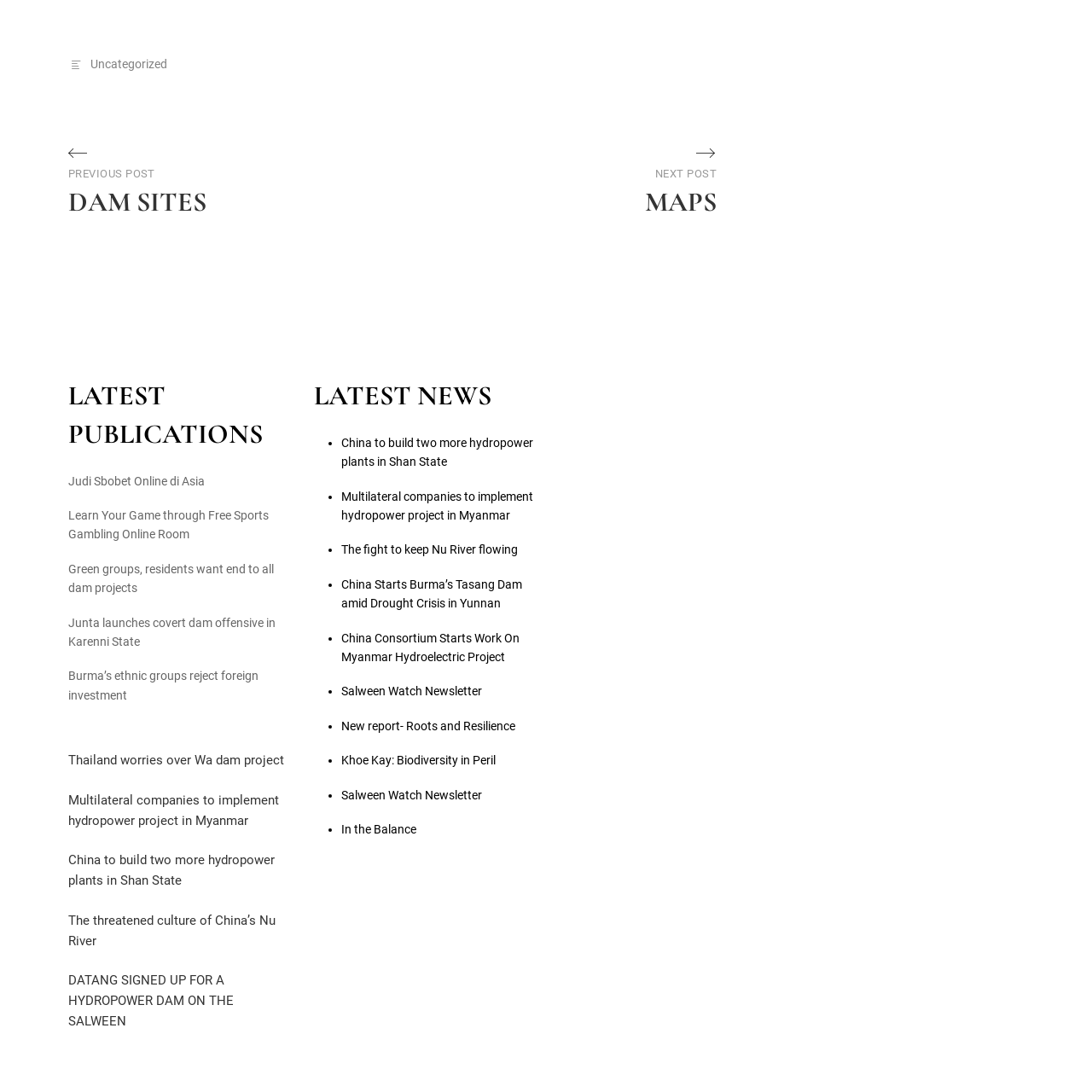Identify the bounding box coordinates for the element you need to click to achieve the following task: "Navigate to 'Posts'". Provide the bounding box coordinates as four float numbers between 0 and 1, in the form [left, top, right, bottom].

[0.016, 0.13, 0.703, 0.203]